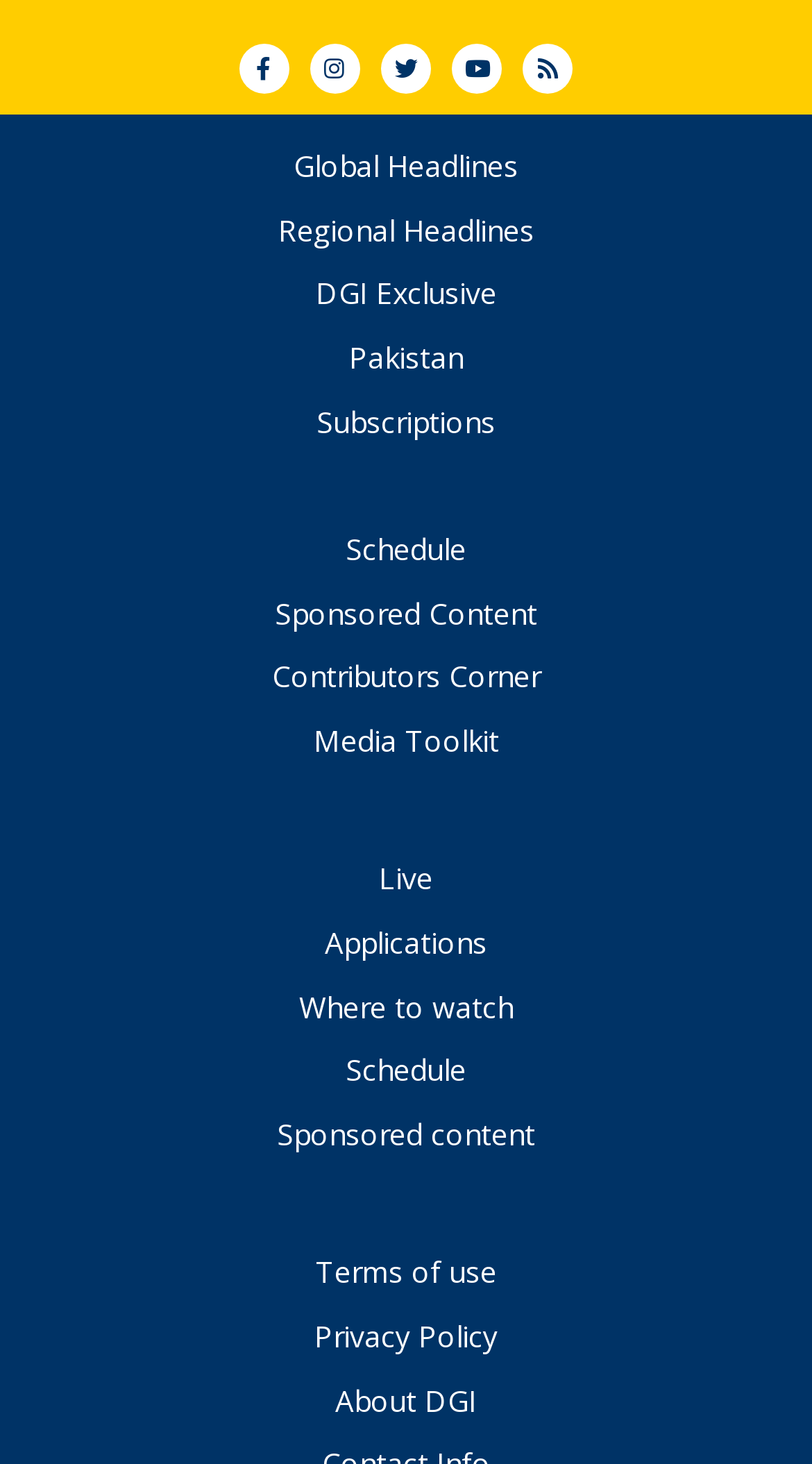How many links are related to headlines?
Answer the question in a detailed and comprehensive manner.

I identified the links related to headlines, which are 'Global Headlines', 'Regional Headlines', and 'DGI Exclusive', totaling 3 links.